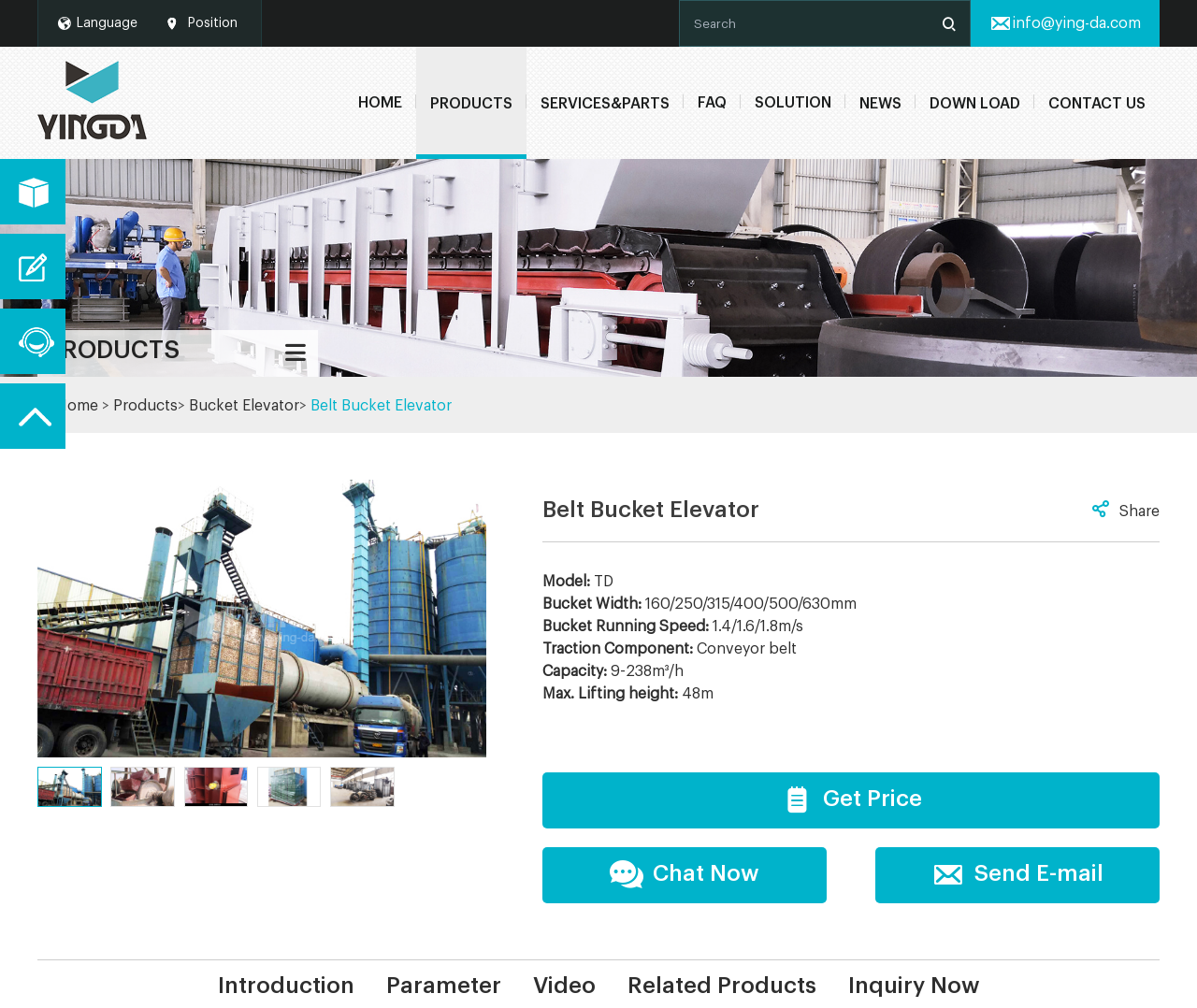What is the traction component of this elevator?
Refer to the screenshot and respond with a concise word or phrase.

Conveyor belt